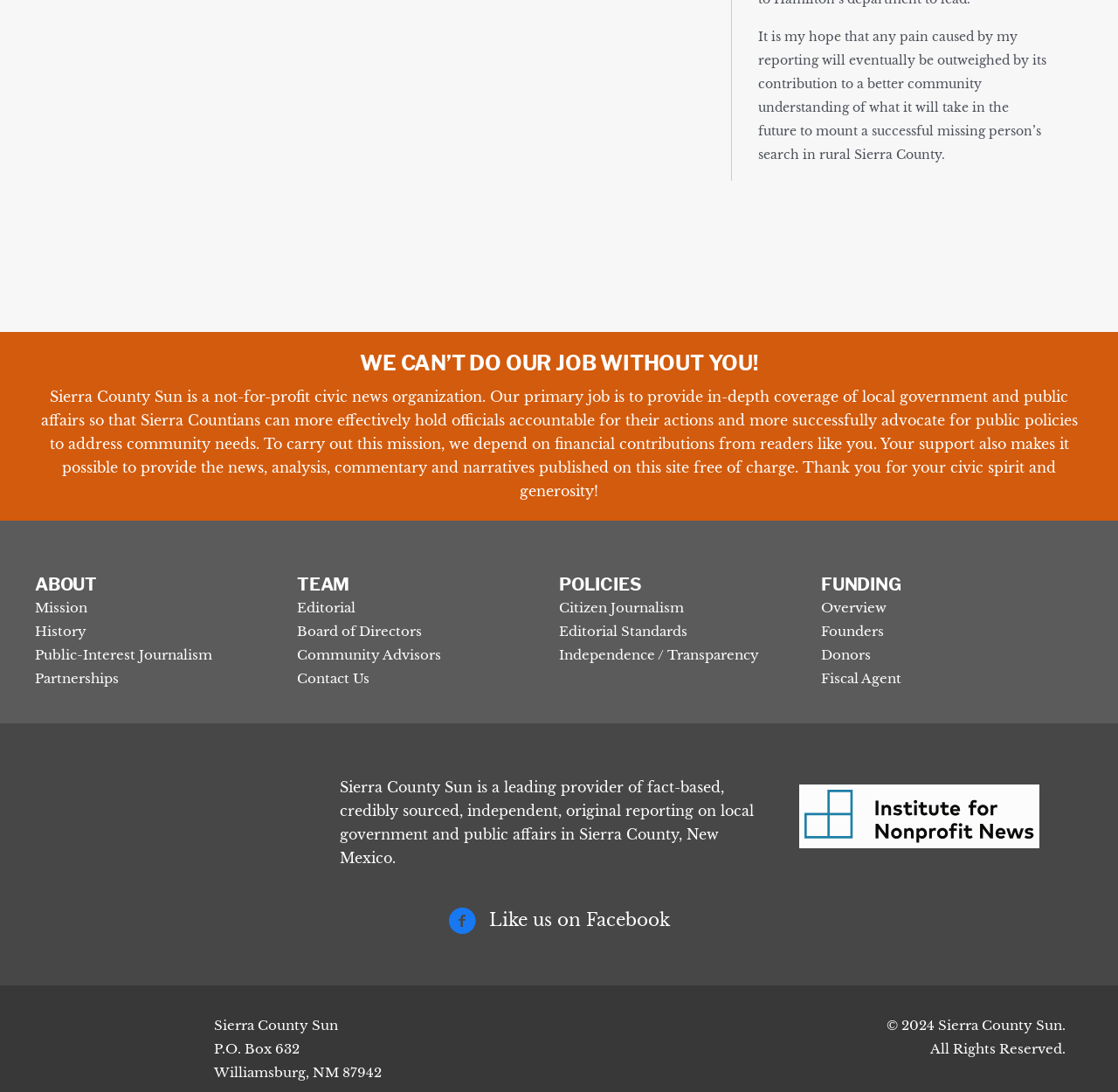Provide a short answer to the following question with just one word or phrase: What is the purpose of Sierra County Sun?

Provide in-depth coverage of local government